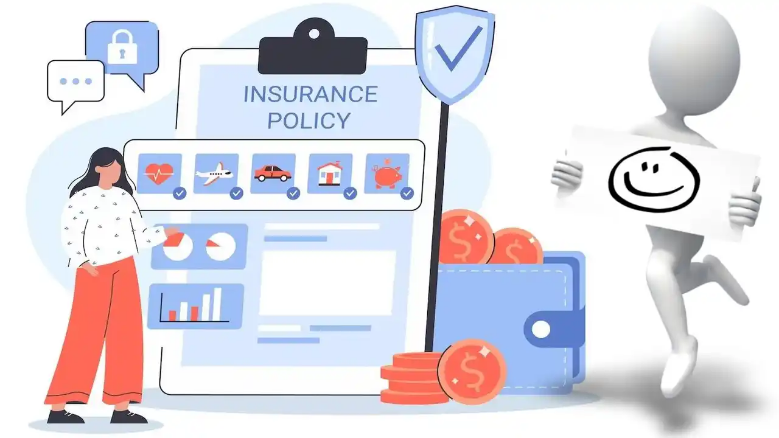Analyze the image and describe all the key elements you observe.

The image illustrates the concept of insurance with a visually engaging layout featuring a clipboard displaying an "Insurance Policy." The policy is depicted with checkmarks alongside various icons representing different types of coverage, such as health, travel, auto, home, and savings. A character, dressed in a white top and red pants, stands confidently next to the clipboard, symbolizing the informed and secure choices individuals can make regarding their insurance needs. To her side, a figure cheerfully holds up a sign with a smiley face, conveying positivity and reassurance associated with having the right insurance. Additionally, nearby, stacks of coins and a wallet emphasize the financial aspects and benefits of insurance, suggesting that proper coverage can lead to peace of mind and financial security. Overall, the composition combines elements of protection, trust, and financial wellness, aligning well with the theme of understanding the purpose of insurance.